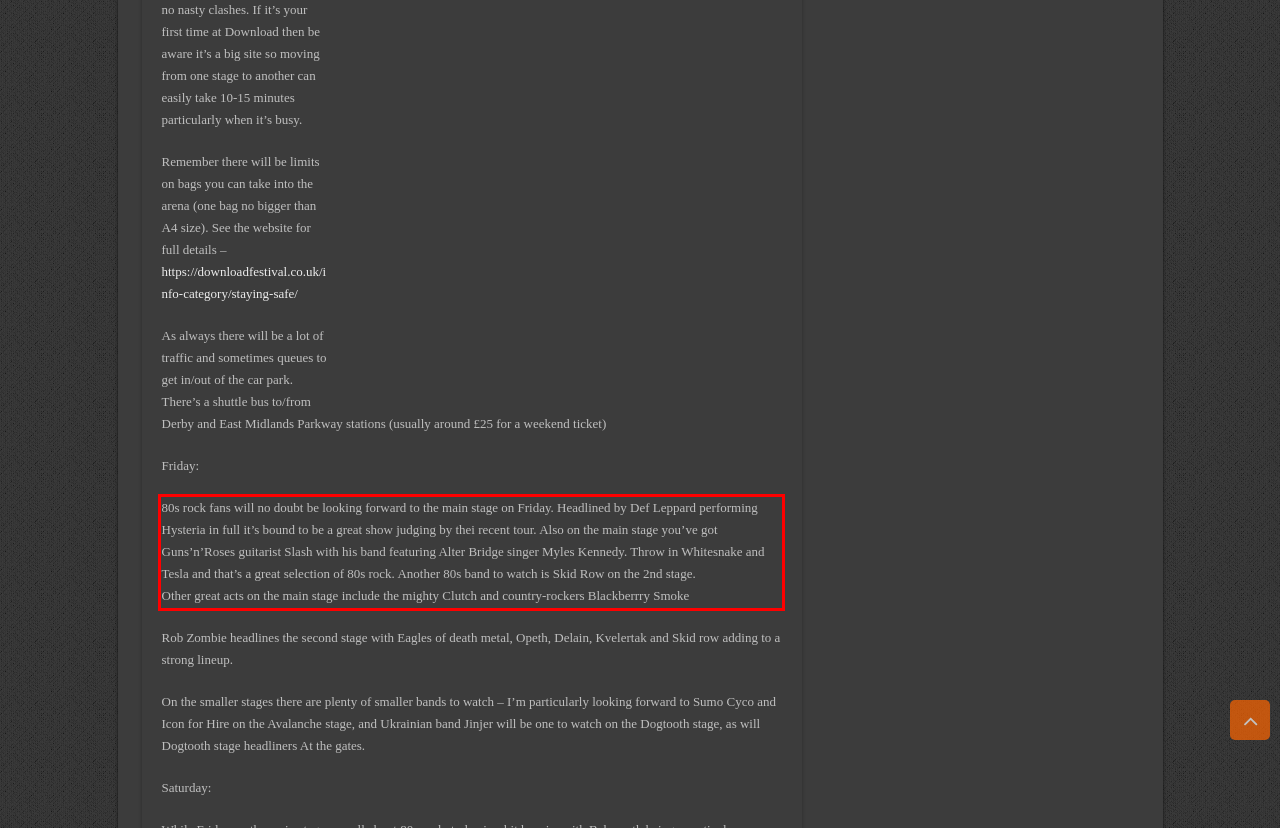Inspect the webpage screenshot that has a red bounding box and use OCR technology to read and display the text inside the red bounding box.

80s rock fans will no doubt be looking forward to the main stage on Friday. Headlined by Def Leppard performing Hysteria in full it’s bound to be a great show judging by thei recent tour. Also on the main stage you’ve got Guns’n’Roses guitarist Slash with his band featuring Alter Bridge singer Myles Kennedy. Throw in Whitesnake and Tesla and that’s a great selection of 80s rock. Another 80s band to watch is Skid Row on the 2nd stage. Other great acts on the main stage include the mighty Clutch and country-rockers Blackberrry Smoke